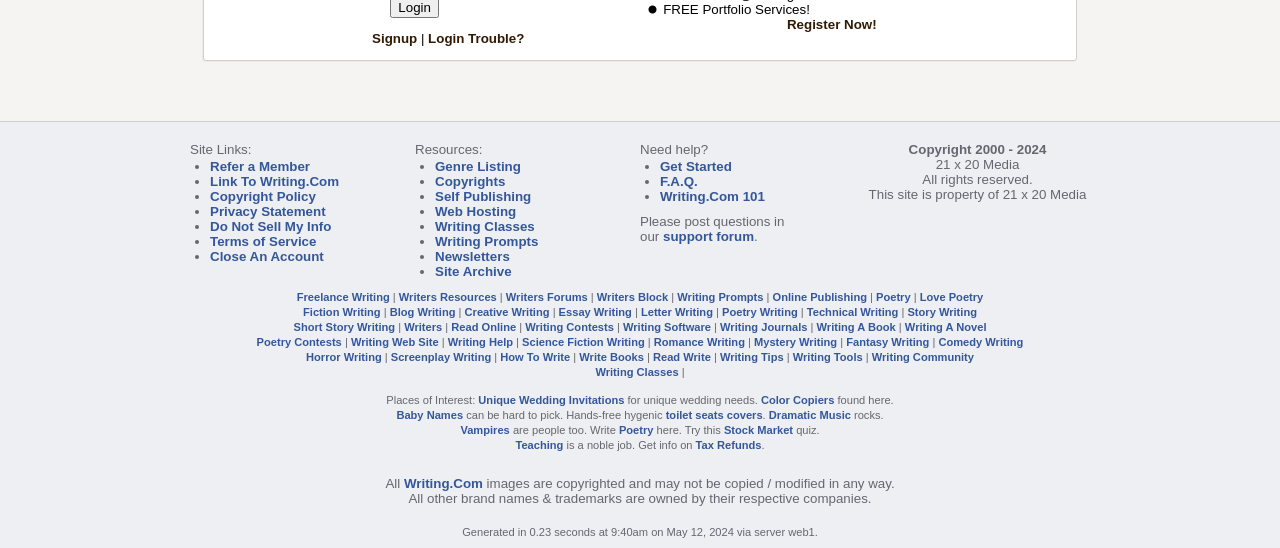Predict the bounding box of the UI element that fits this description: "Do Not Sell My Info".

[0.164, 0.4, 0.259, 0.427]